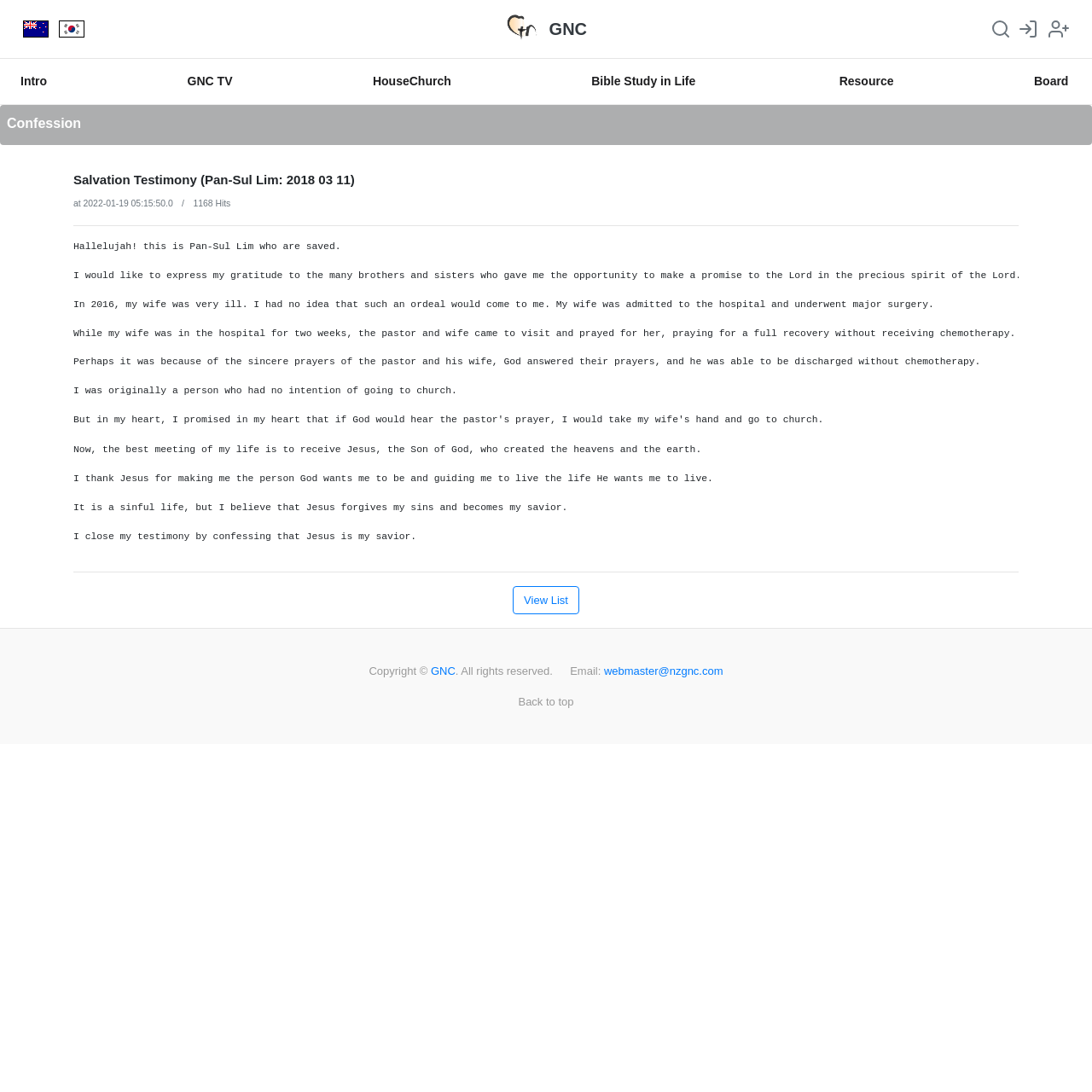Return the bounding box coordinates of the UI element that corresponds to this description: "Back to top". The coordinates must be given as four float numbers in the range of 0 and 1, [left, top, right, bottom].

[0.475, 0.637, 0.525, 0.648]